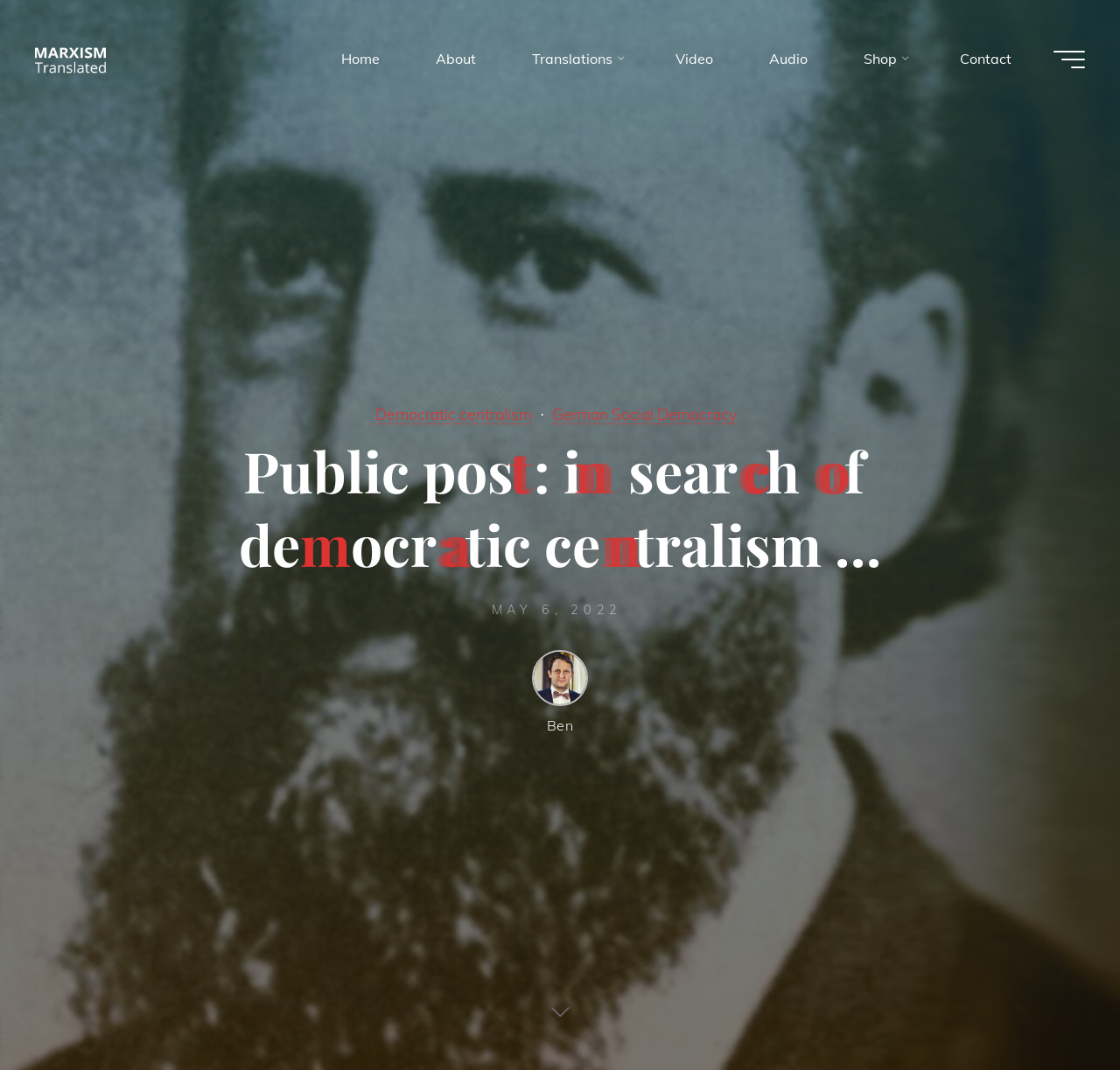Find the bounding box coordinates of the element to click in order to complete the given instruction: "Click on the 'Contact' link."

[0.832, 0.008, 0.928, 0.102]